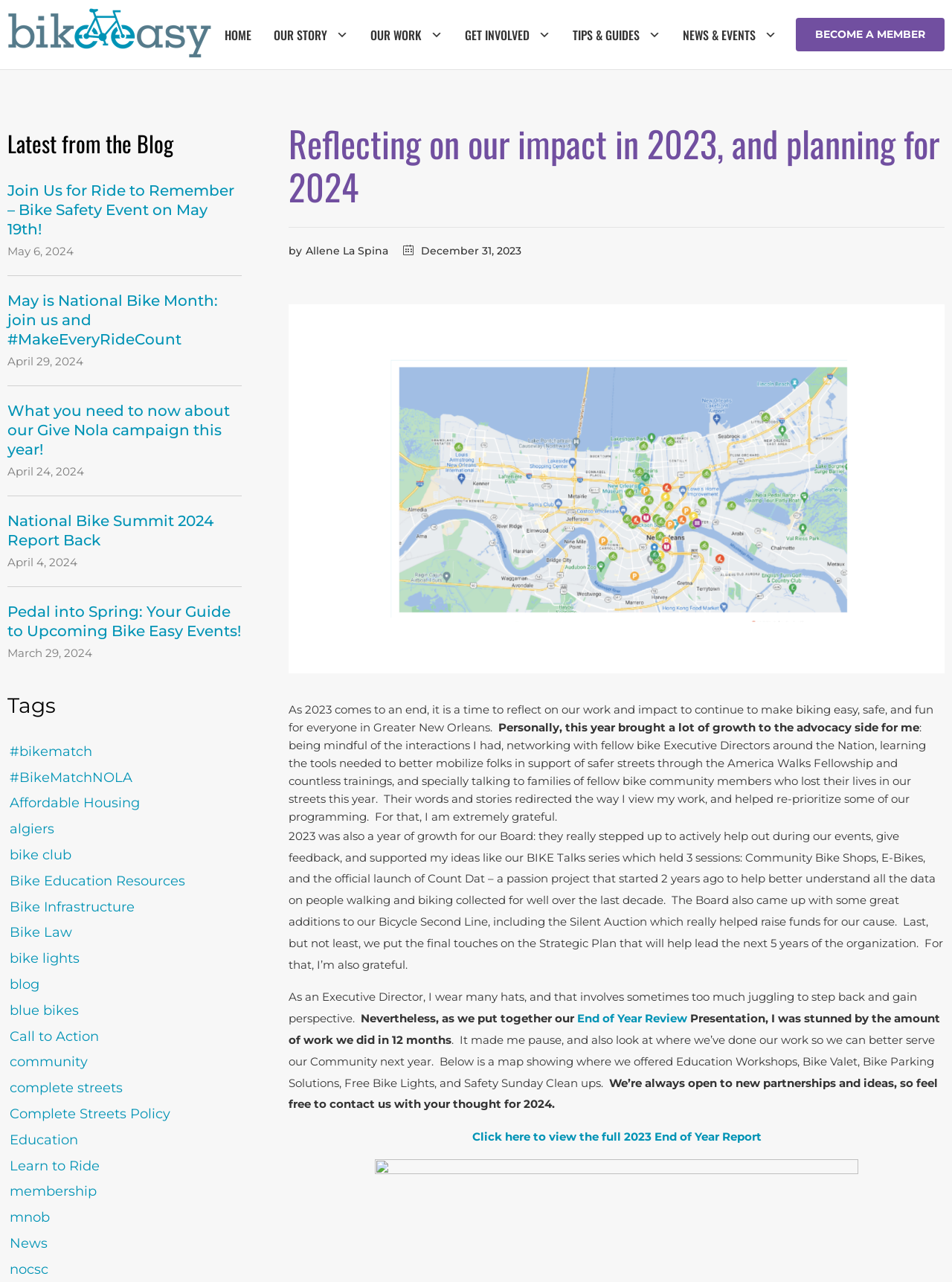Please identify the bounding box coordinates of the clickable region that I should interact with to perform the following instruction: "Read the 'Reflecting on our impact in 2023, and planning for 2024' article". The coordinates should be expressed as four float numbers between 0 and 1, i.e., [left, top, right, bottom].

[0.303, 0.095, 0.992, 0.163]